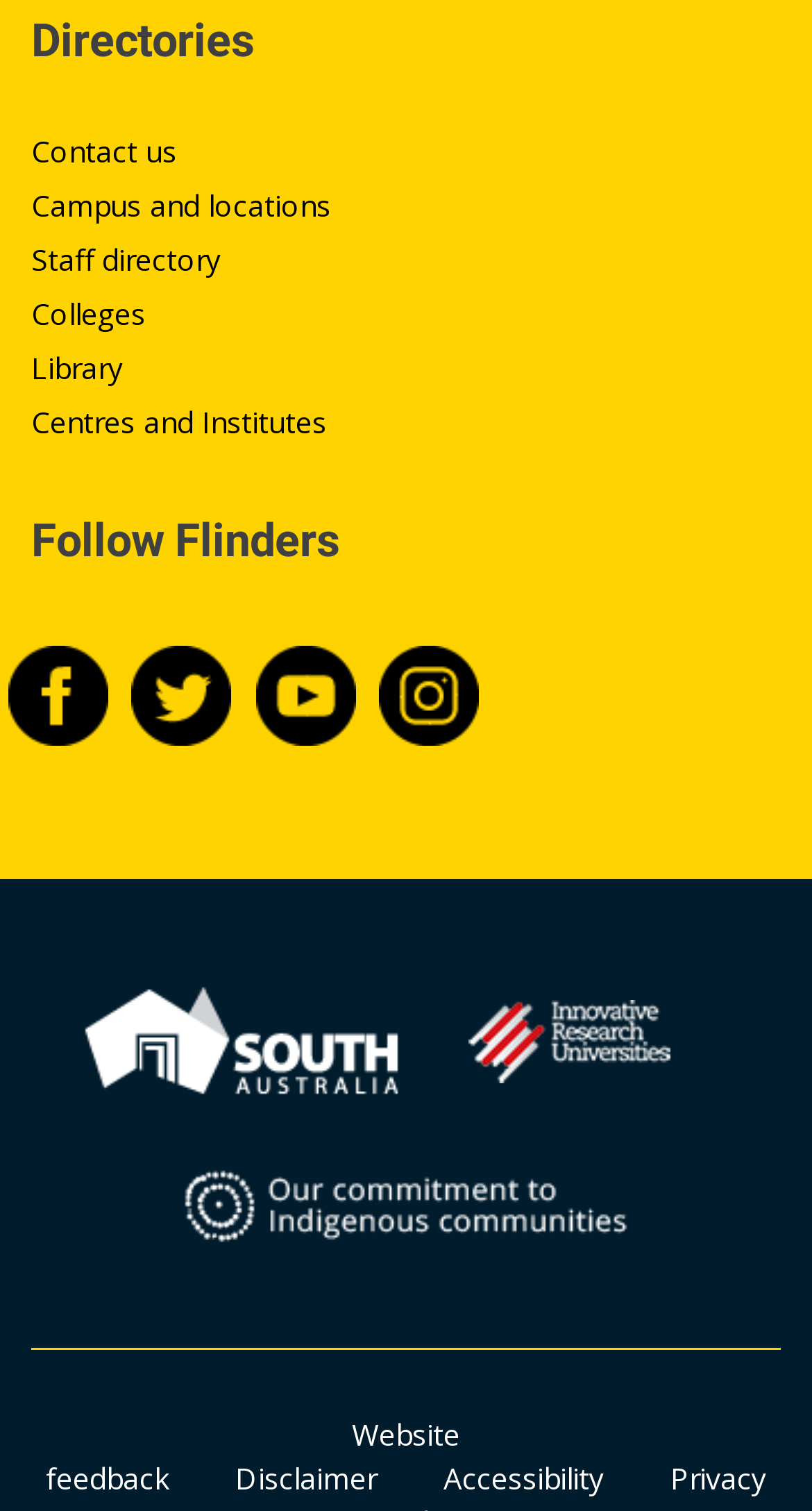What is the last link at the bottom of the page?
Look at the image and respond to the question as thoroughly as possible.

The last link at the bottom of the page is 'Privacy' because it is the last link element with a bounding box coordinate of [0.826, 0.966, 0.944, 0.992].